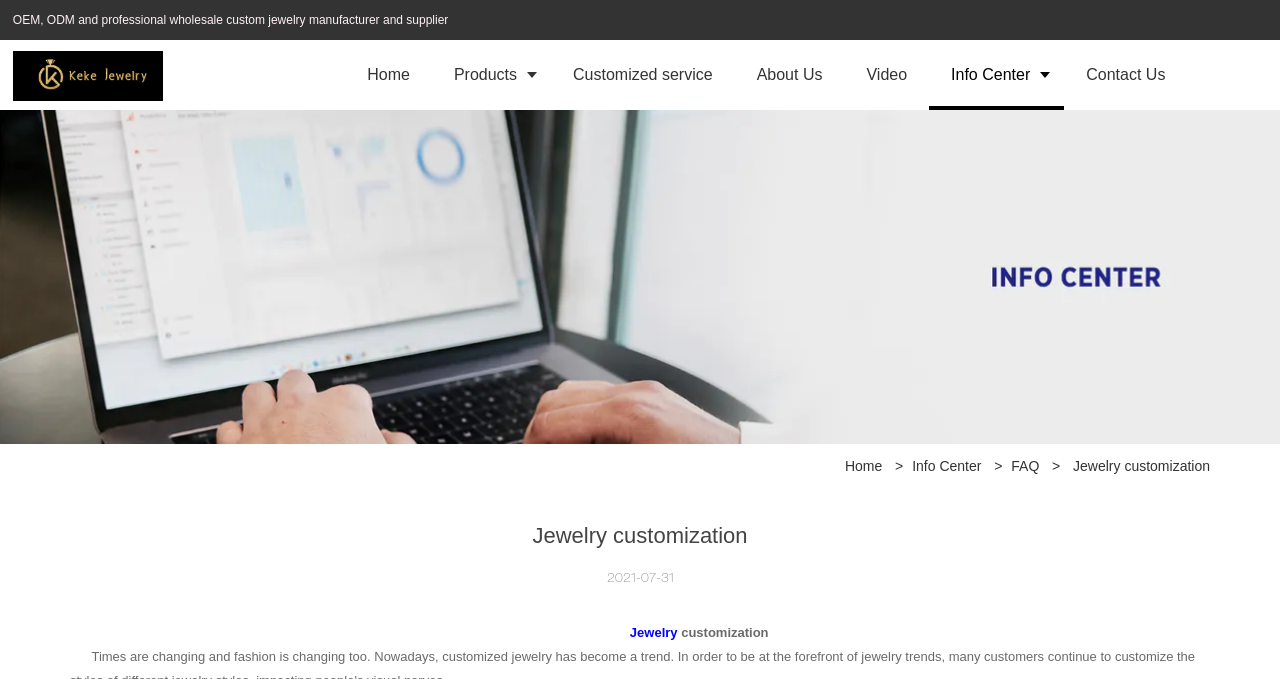What is the company name?
Based on the image, give a one-word or short phrase answer.

Foshan Keke Jewelry Co., Ltd.